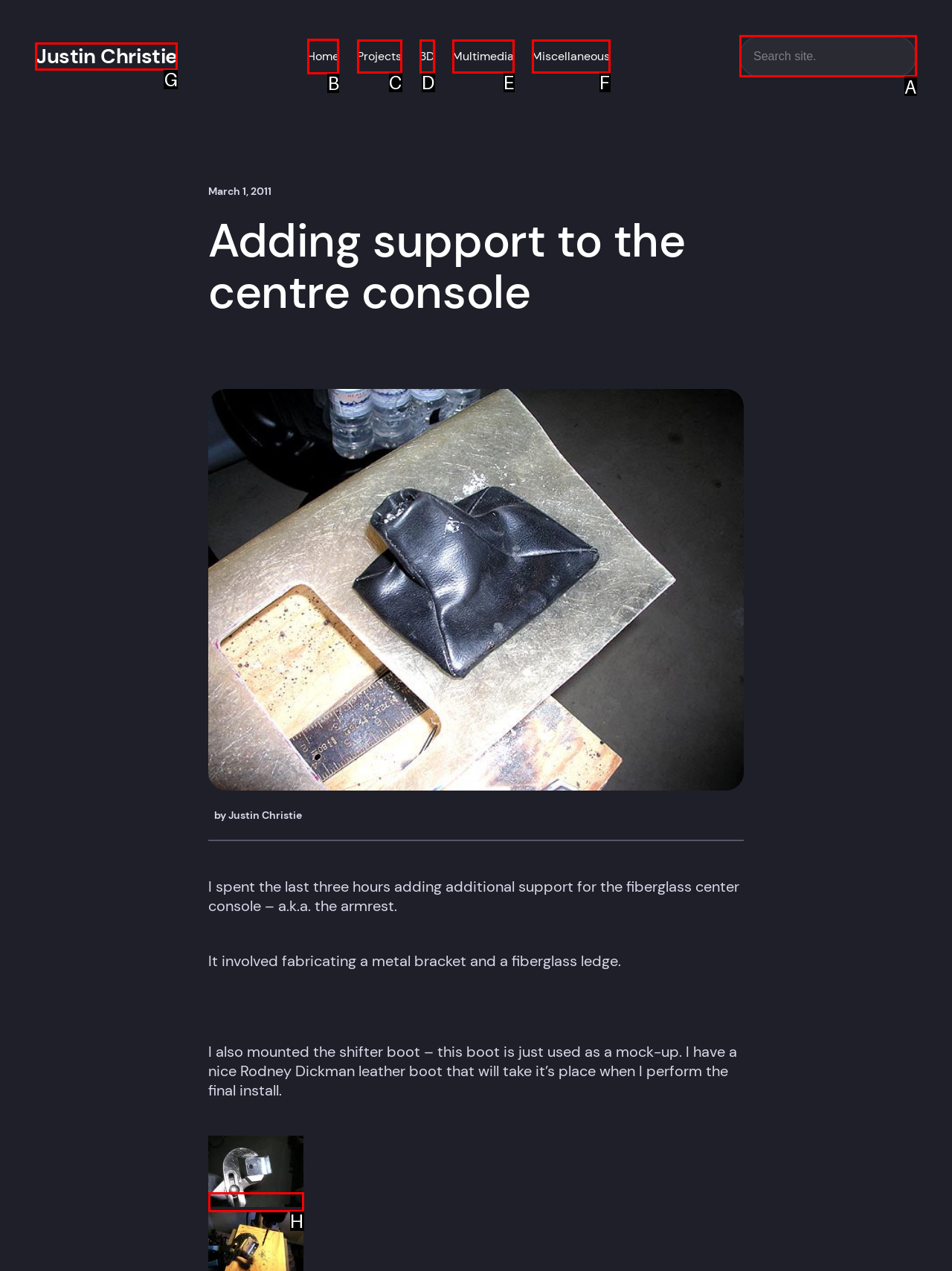Which UI element should you click on to achieve the following task: go to home page? Provide the letter of the correct option.

B